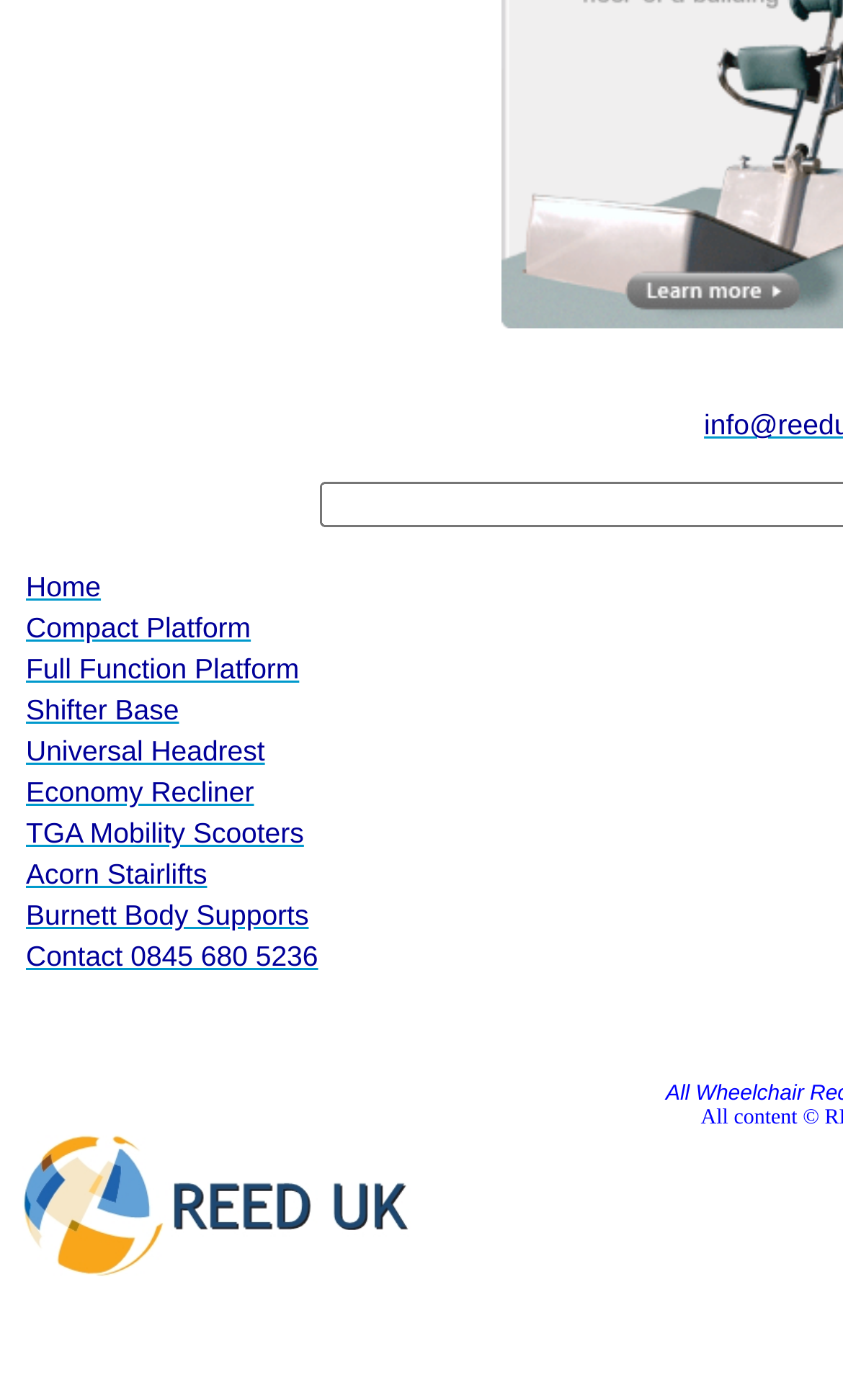Utilize the details in the image to thoroughly answer the following question: How many links are there on the webpage?

There are 9 links on the webpage, each located in a separate table cell, starting from 'Home' to 'Contact 0845 680 5236'.